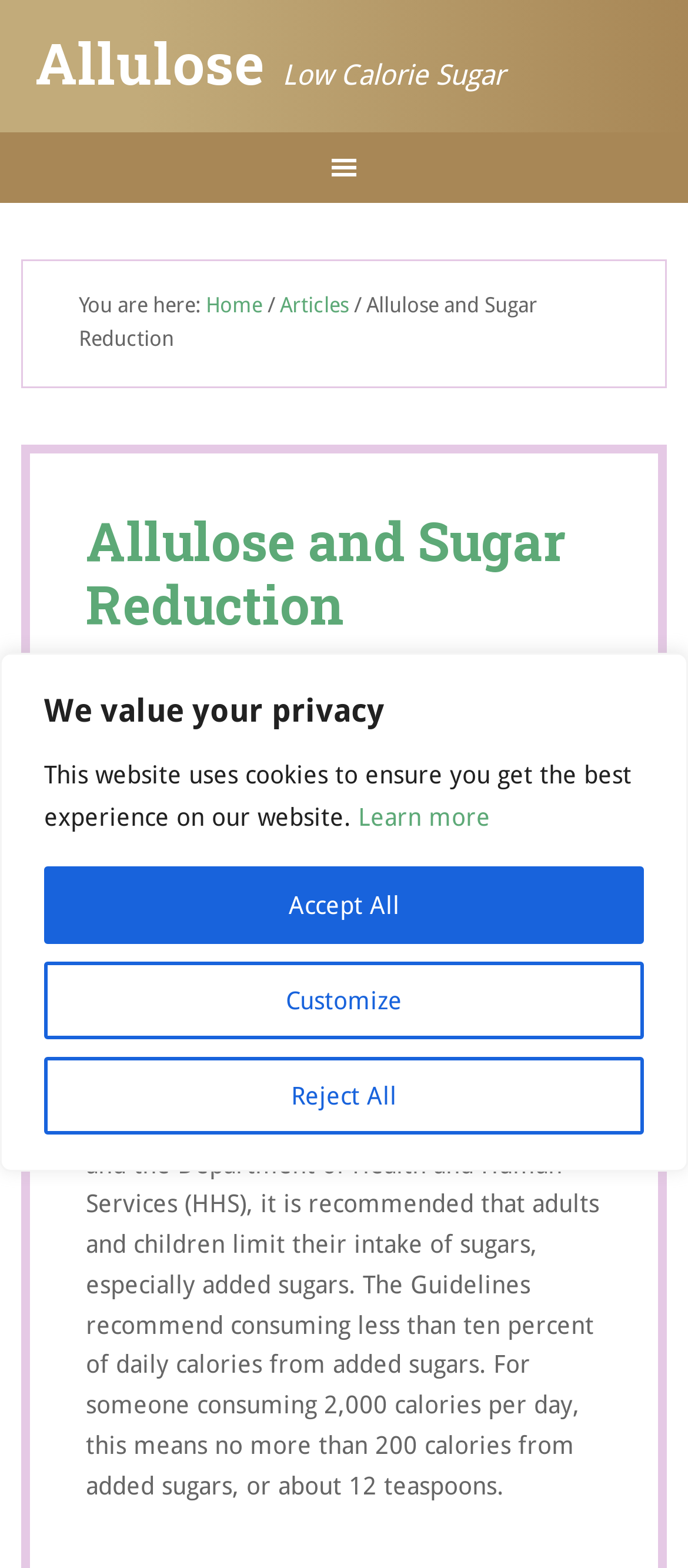Construct a thorough caption encompassing all aspects of the webpage.

This webpage is focused on the topic of allulose and sugar reduction. At the top of the page, there is a privacy notice that spans the entire width, with a heading "We value your privacy" and four buttons: "learn more about cookies", "Customize", "Reject All", and "Accept All". 

Below the privacy notice, there is a navigation menu with links to "Home" and "Articles", separated by breadcrumb separators. The current page is highlighted as "Allulose and Sugar Reduction".

The main content of the page is divided into two sections. The first section has a heading "Allulose and Sugar Reduction" and a brief introduction to the topic, mentioning the rising rates of obesity and diabetes and the need for low-calorie and low-sugar versions of favorite foods.

The second section provides more detailed information, citing the Dietary Guidelines for Americans and recommending that adults and children limit their intake of added sugars to less than ten percent of daily calories. There are two paragraphs of text in this section, with the second paragraph providing specific guidelines for daily sugar intake.

On the top left of the page, there is a link to "Allulose" and a static text "Low Calorie Sugar" next to it.